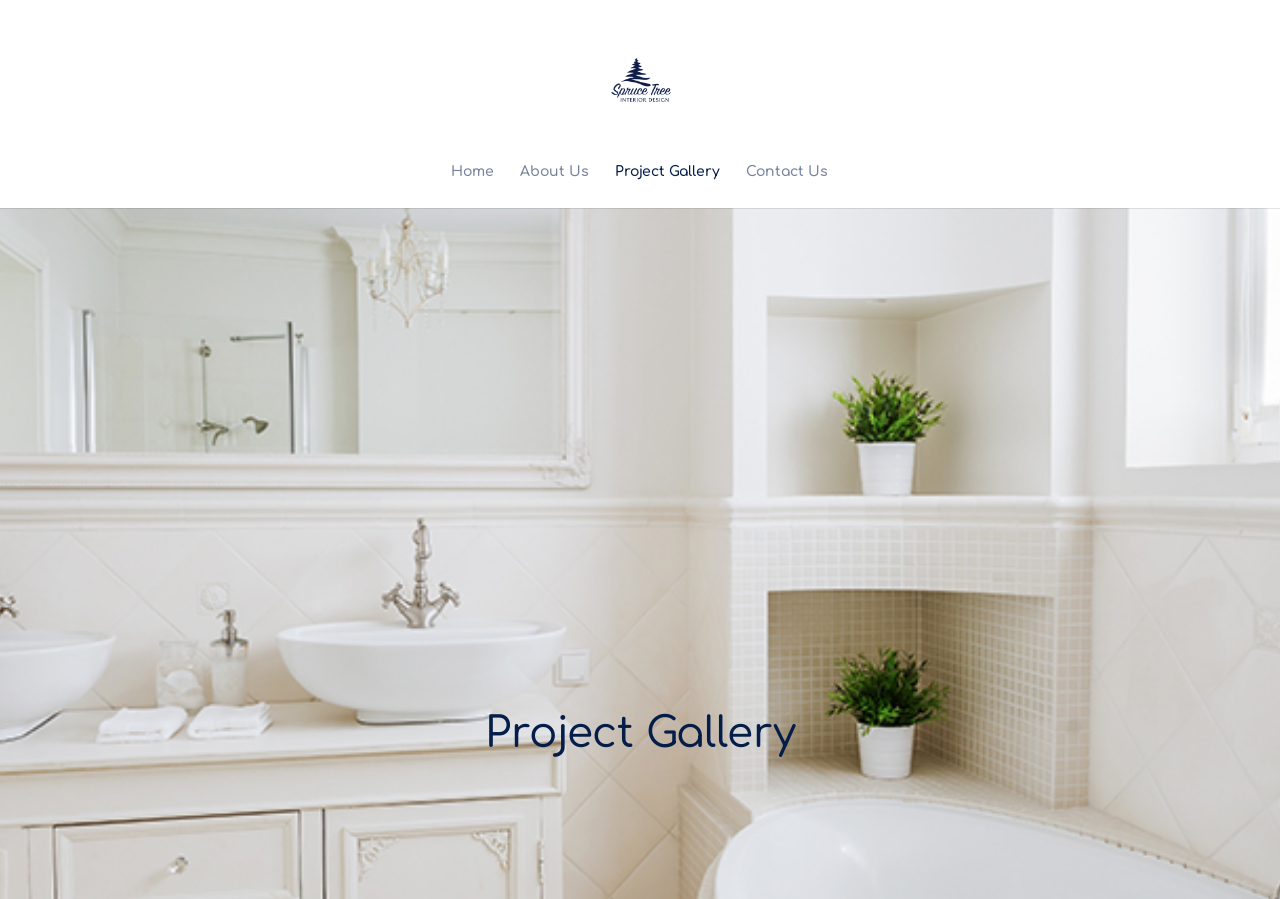With reference to the screenshot, provide a detailed response to the question below:
What is the name of the company?

I found the company name by looking at the link at the top of the page, which is also an image, and it says 'The Spruce Tree Interior Design & Contracting'.